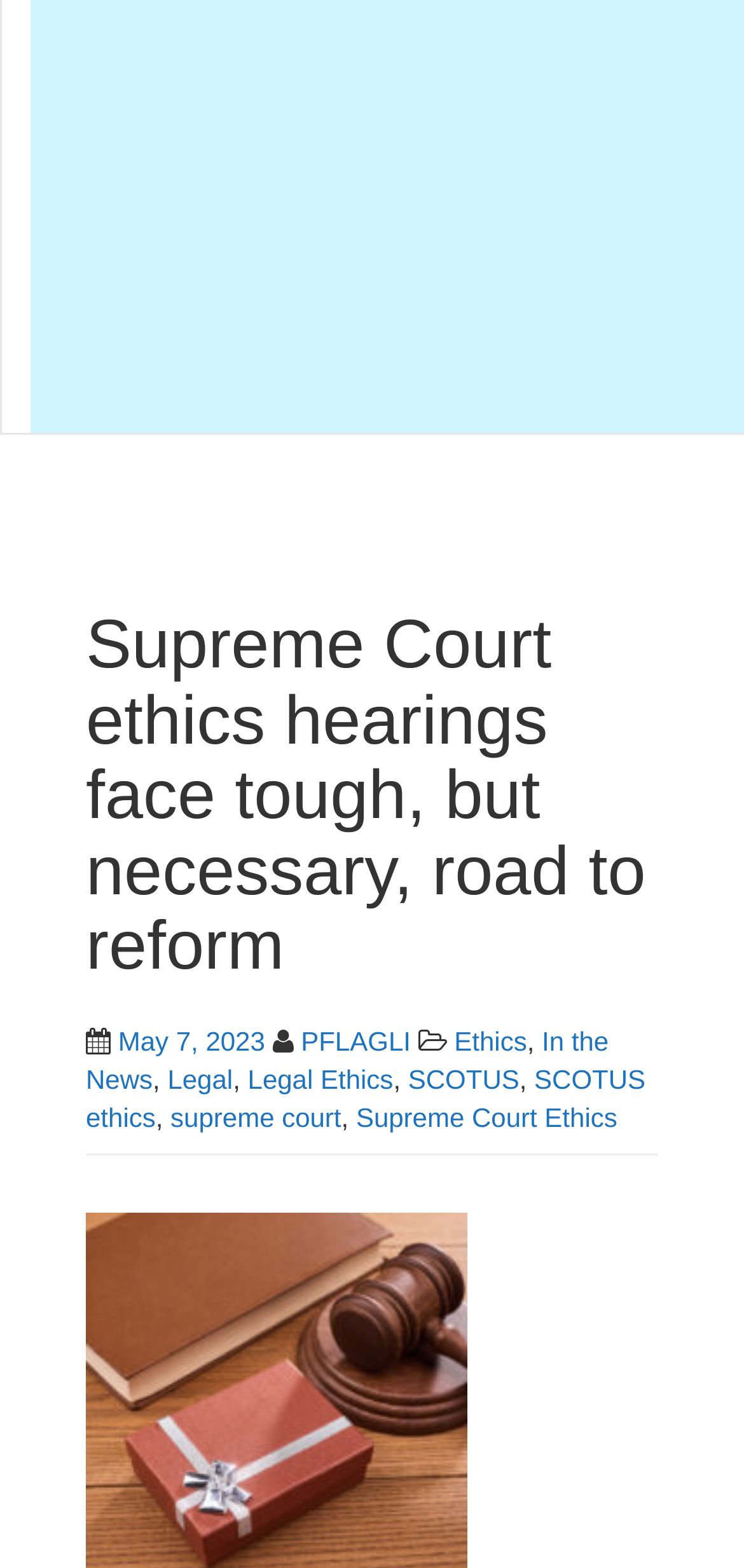Locate the bounding box of the UI element based on this description: "supreme court". Provide four float numbers between 0 and 1 as [left, top, right, bottom].

[0.229, 0.703, 0.459, 0.722]